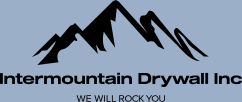What is the tagline of the company?
Please use the image to provide a one-word or short phrase answer.

WE WILL ROCK YOU